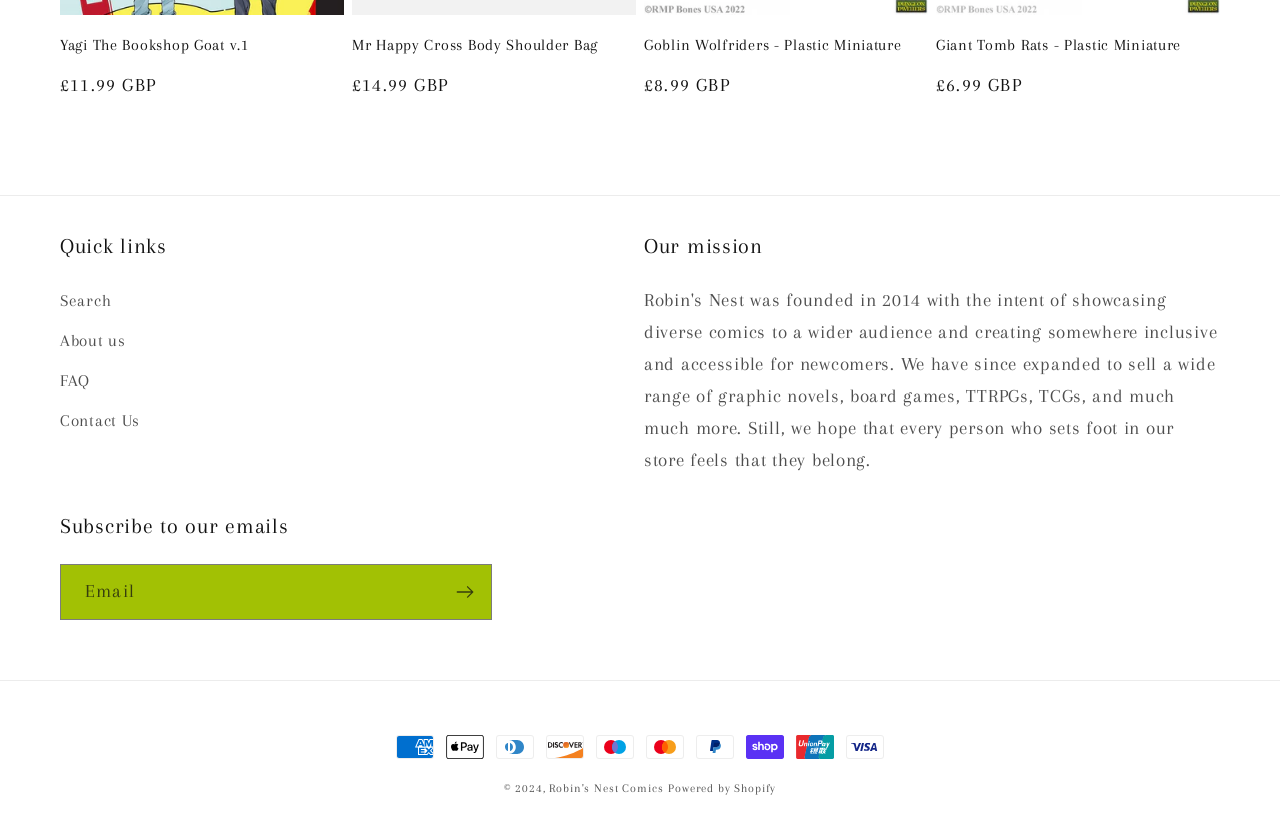Determine the coordinates of the bounding box for the clickable area needed to execute this instruction: "View product details of Yagi The Bookshop Goat v.1".

[0.047, 0.043, 0.269, 0.068]